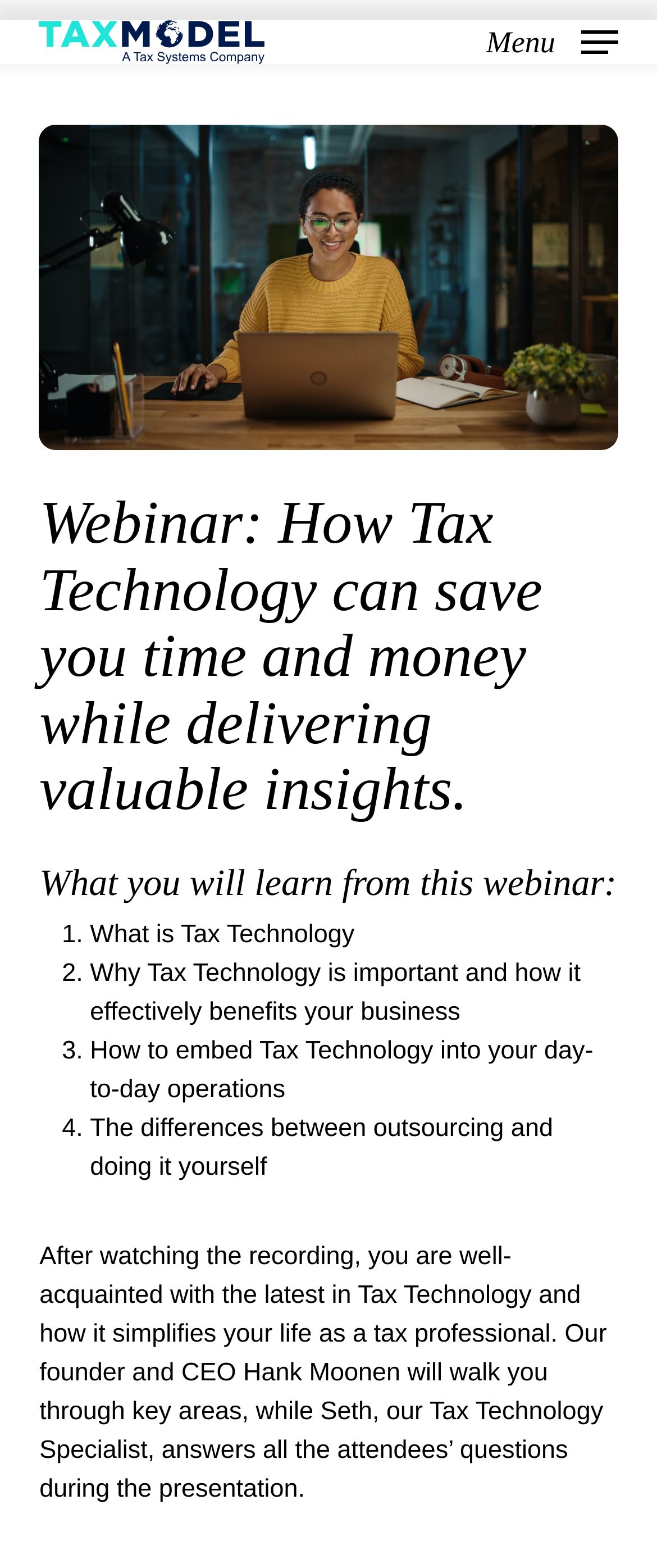Specify the bounding box coordinates (top-left x, top-left y, bottom-right x, bottom-right y) of the UI element in the screenshot that matches this description: News and articles

None